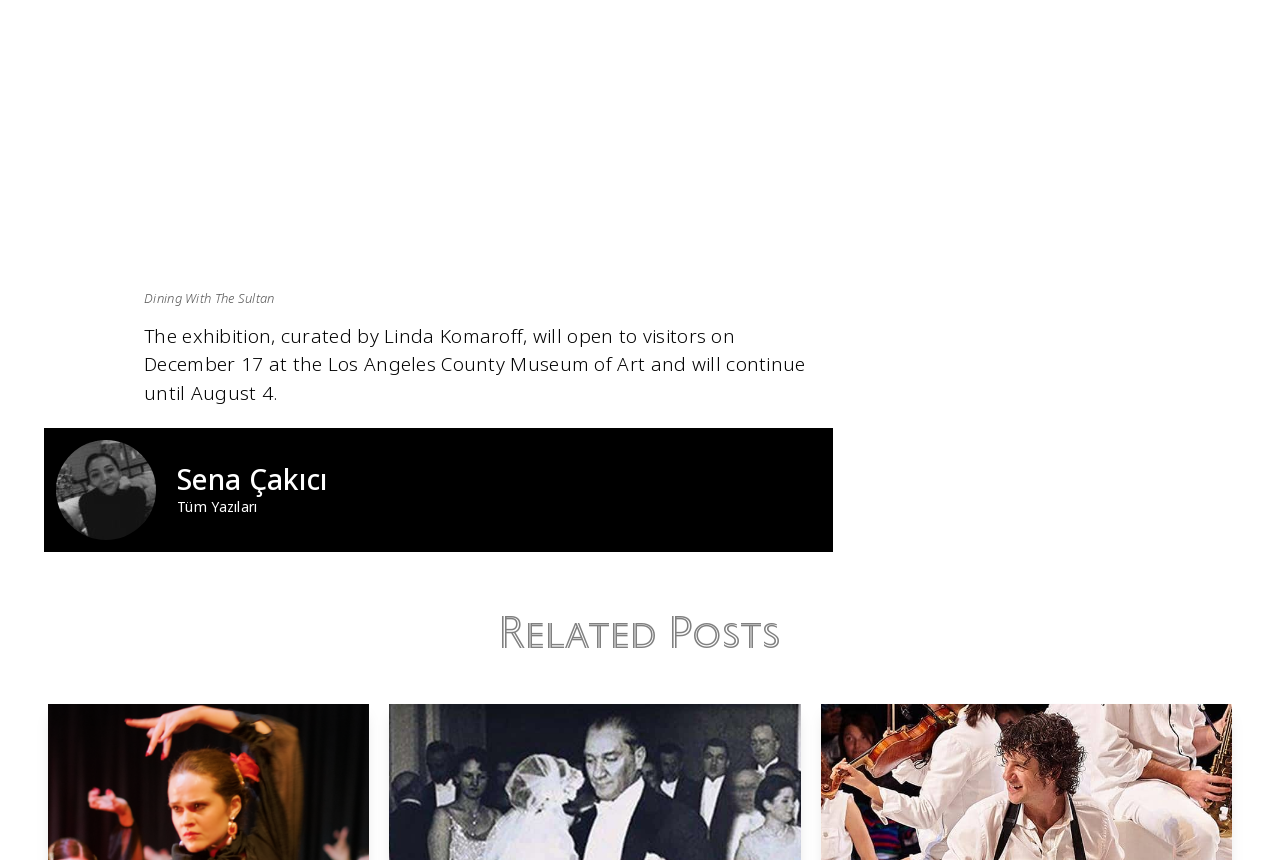What is the title of the related section?
Using the visual information, respond with a single word or phrase.

Related Posts